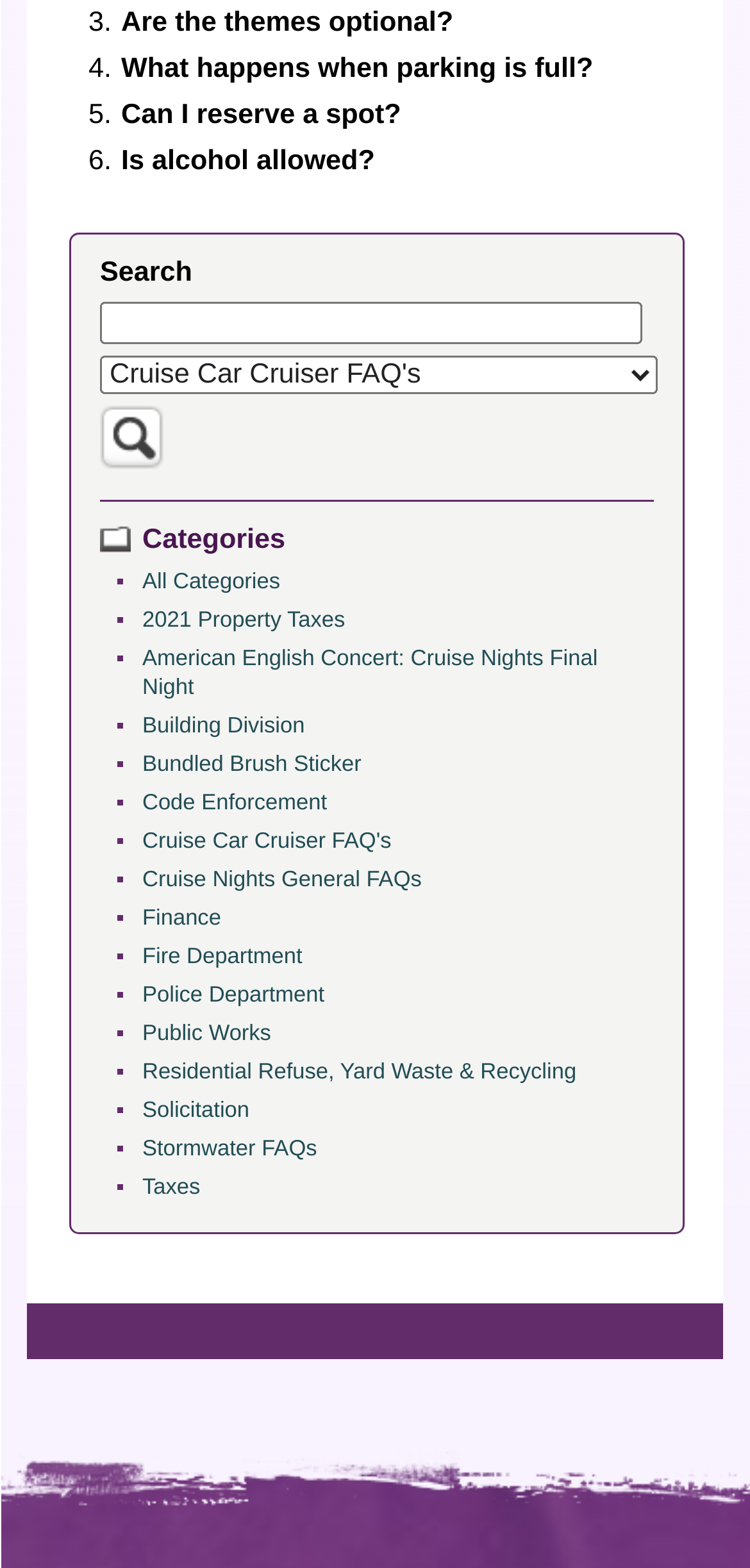Can I filter search results by category?
Using the visual information, respond with a single word or phrase.

Yes